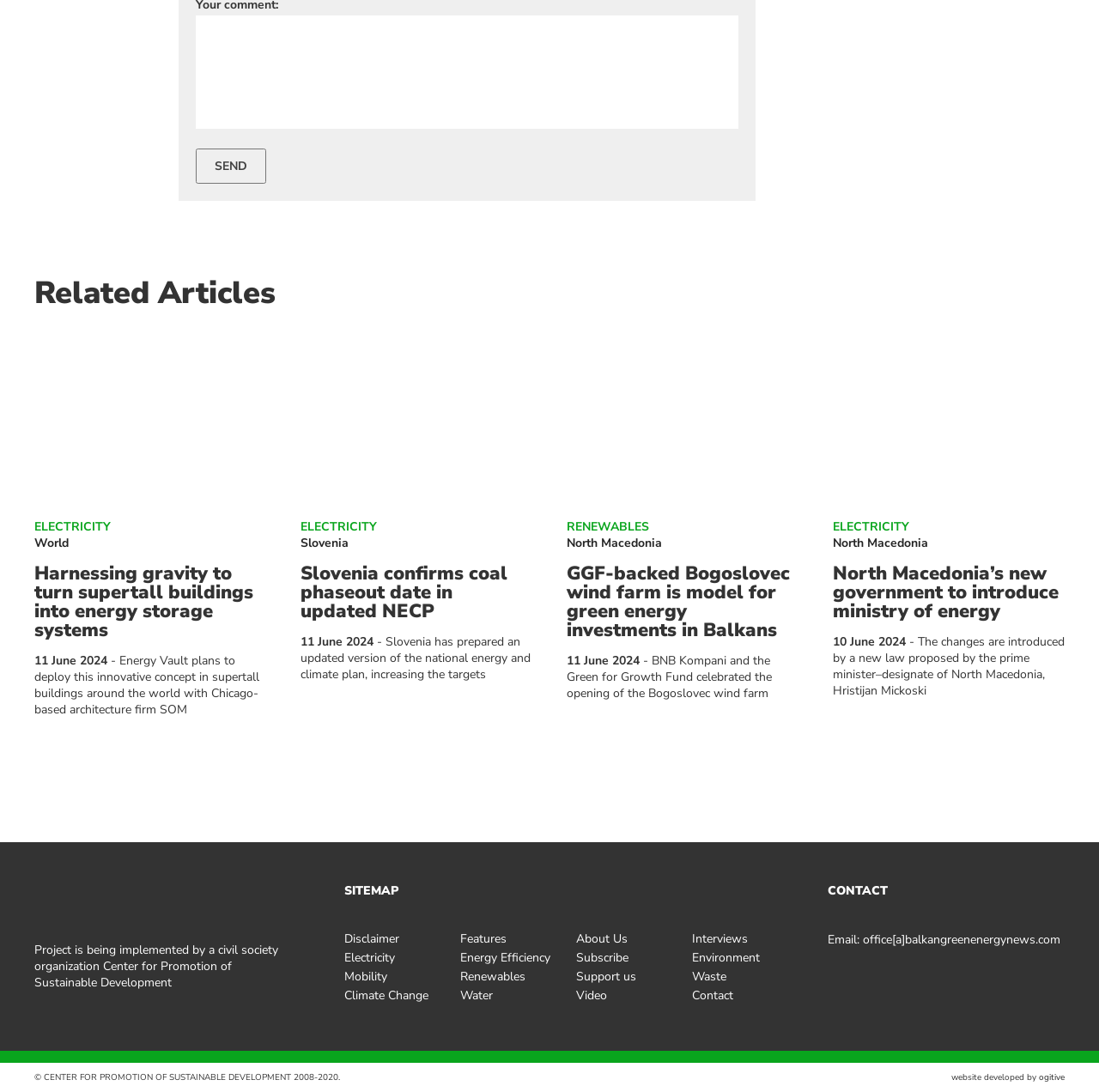Please identify the bounding box coordinates of the clickable area that will fulfill the following instruction: "Send a comment". The coordinates should be in the format of four float numbers between 0 and 1, i.e., [left, top, right, bottom].

[0.178, 0.136, 0.242, 0.168]